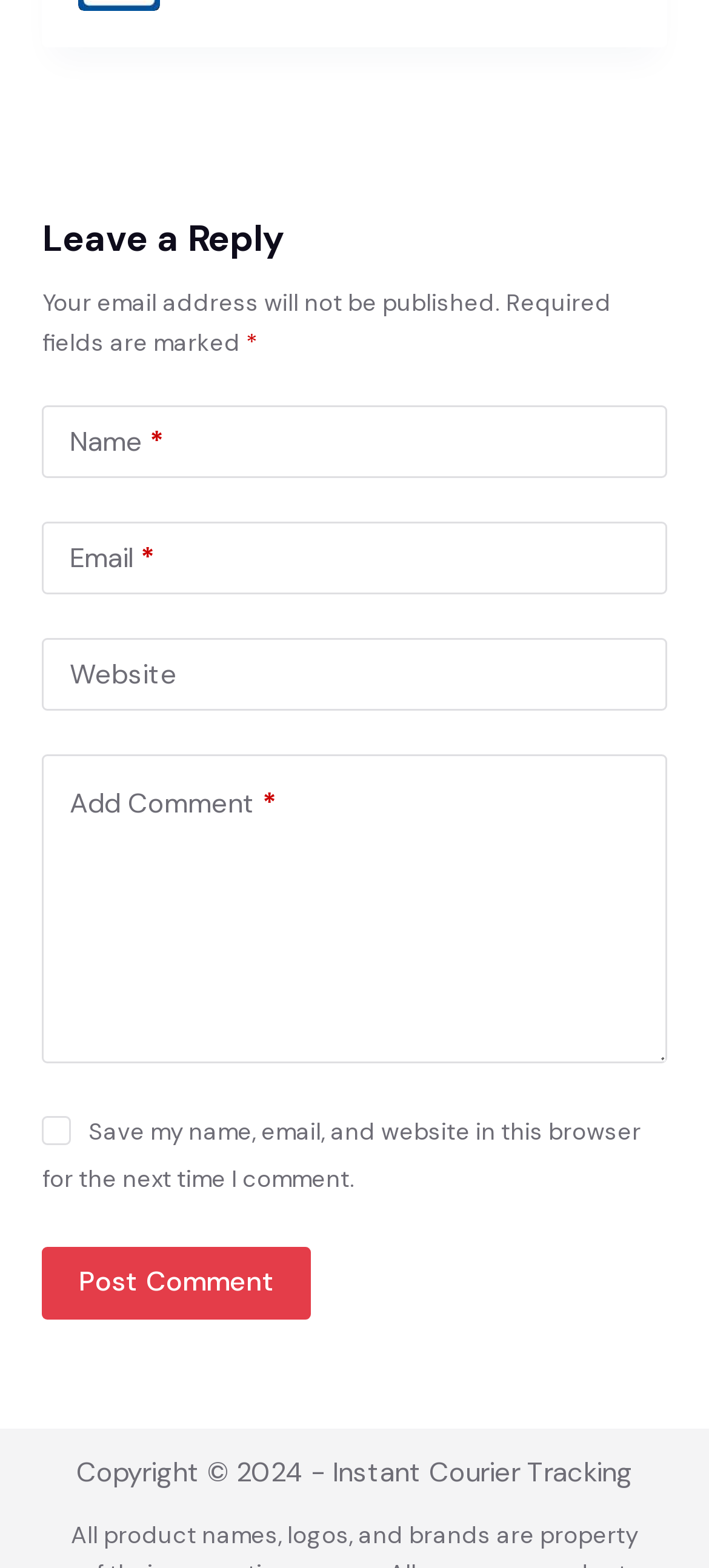Are all the text boxes required to be filled?
Please provide a comprehensive answer based on the details in the screenshot.

The text boxes for 'Name', 'Email', and 'Add Comment' are marked as required, but the text box for 'Website' is not, indicating that it is optional and can be left blank.